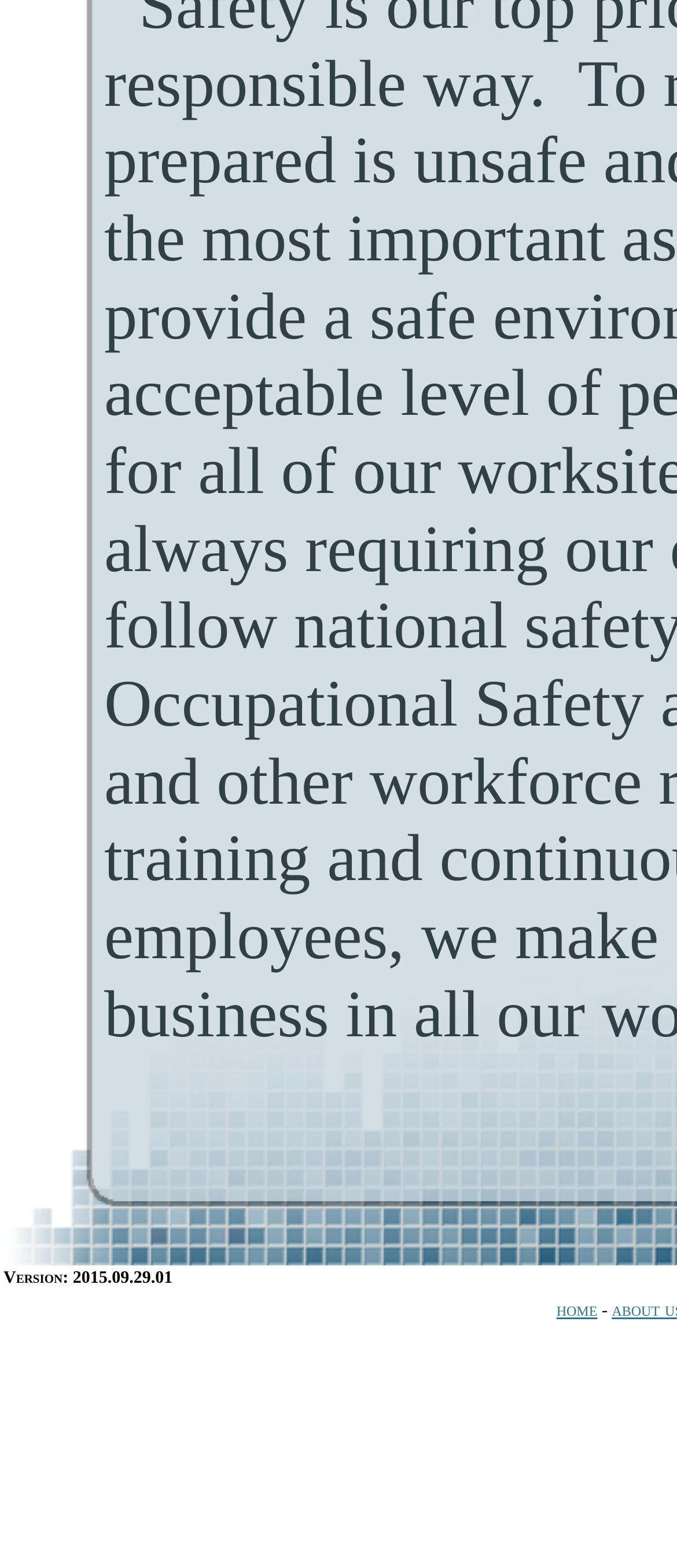Find the bounding box of the element with the following description: "Life Time Fitness Woodbridge". The coordinates must be four float numbers between 0 and 1, formatted as [left, top, right, bottom].

None